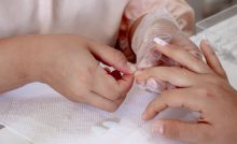Based on the visual content of the image, answer the question thoroughly: What is the atmosphere of the salon environment?

The image showcases a clean and well-organized salon environment, with tools and materials neatly arranged nearby, creating a professional atmosphere. The soft lighting also highlights the subtle pink tones of both the technician's and client's skin, creating an inviting and warm ambiance.